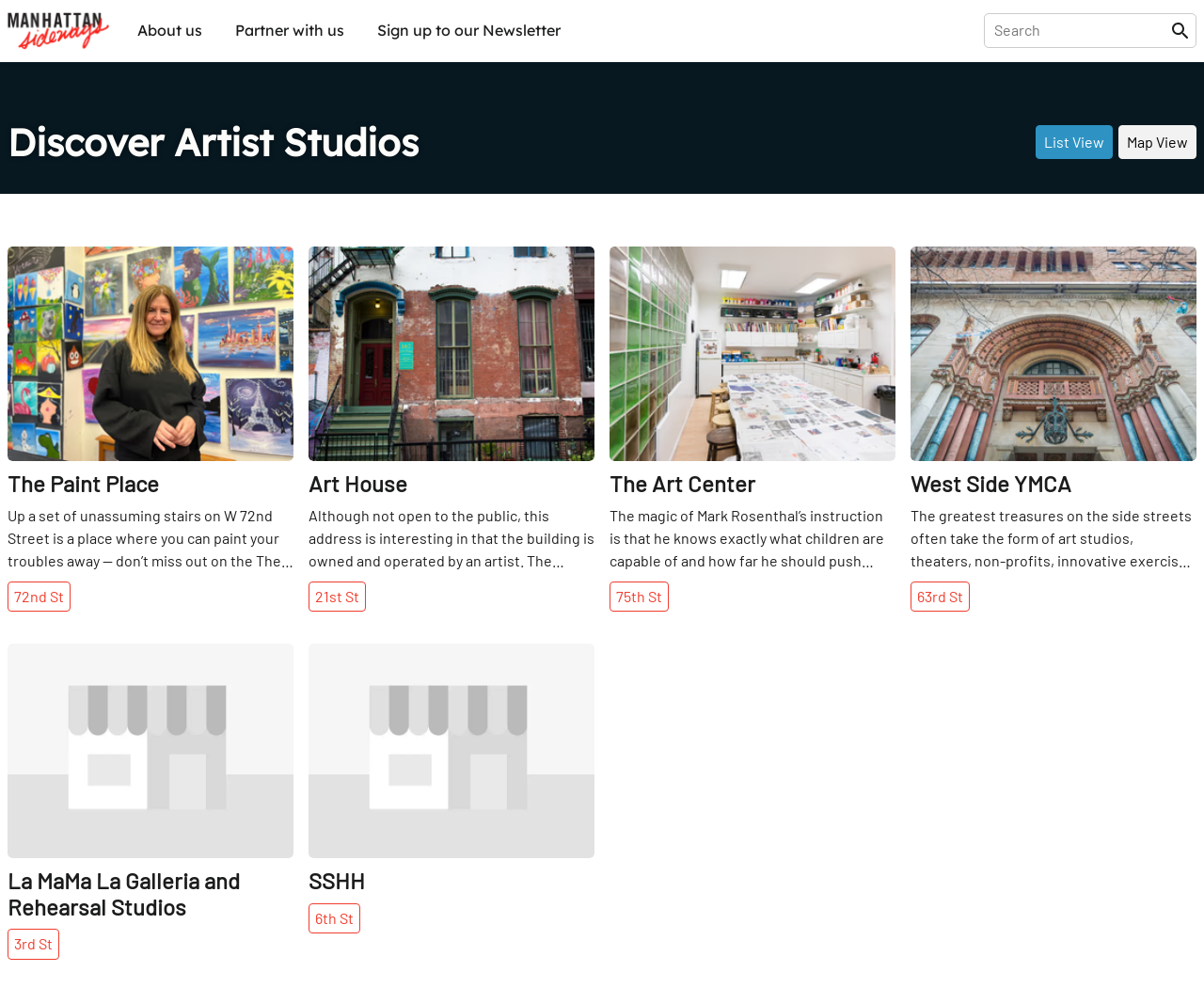Determine which piece of text is the heading of the webpage and provide it.

Discover Artist Studios